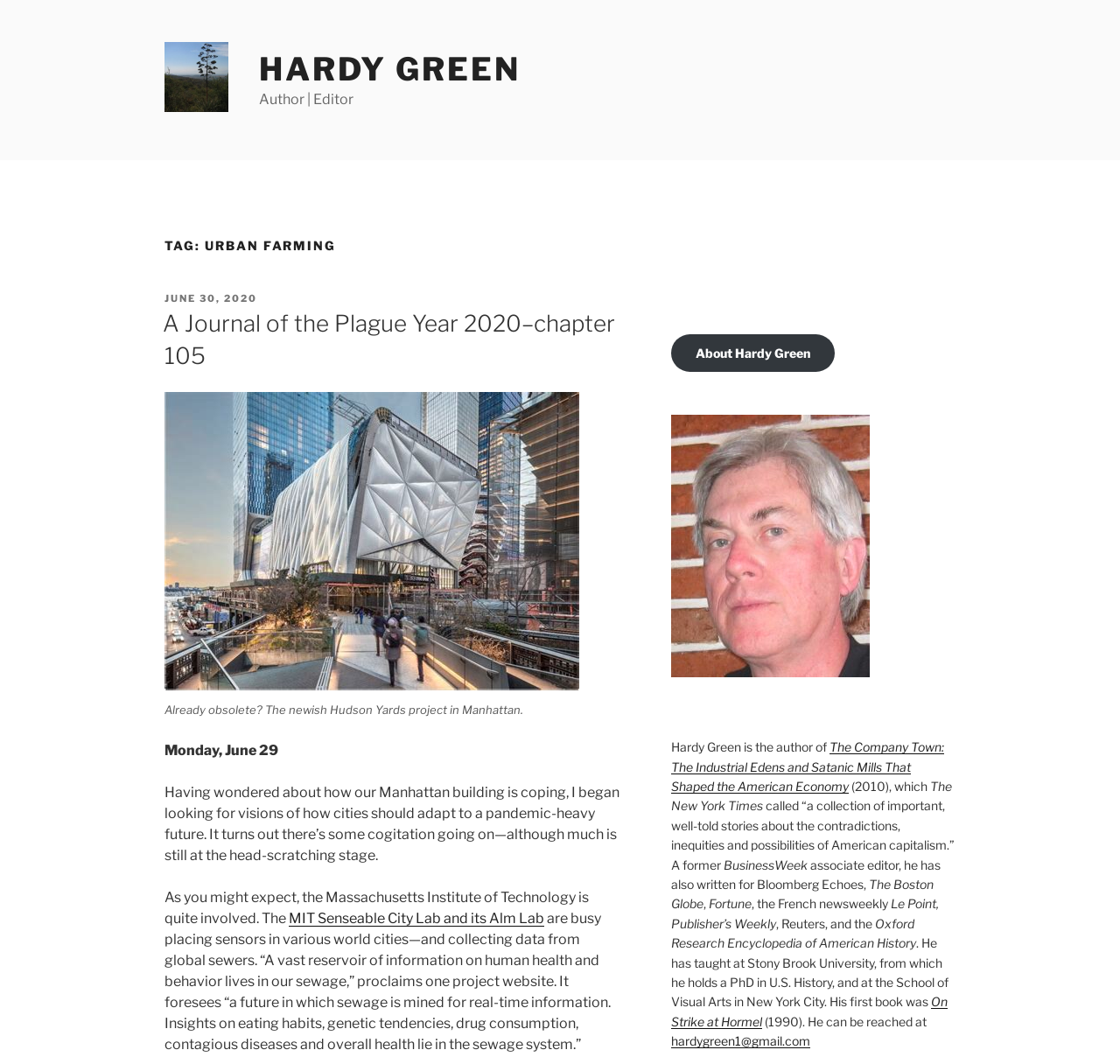Please give a concise answer to this question using a single word or phrase: 
What is the email address of the author?

hardygreen1@gmail.com